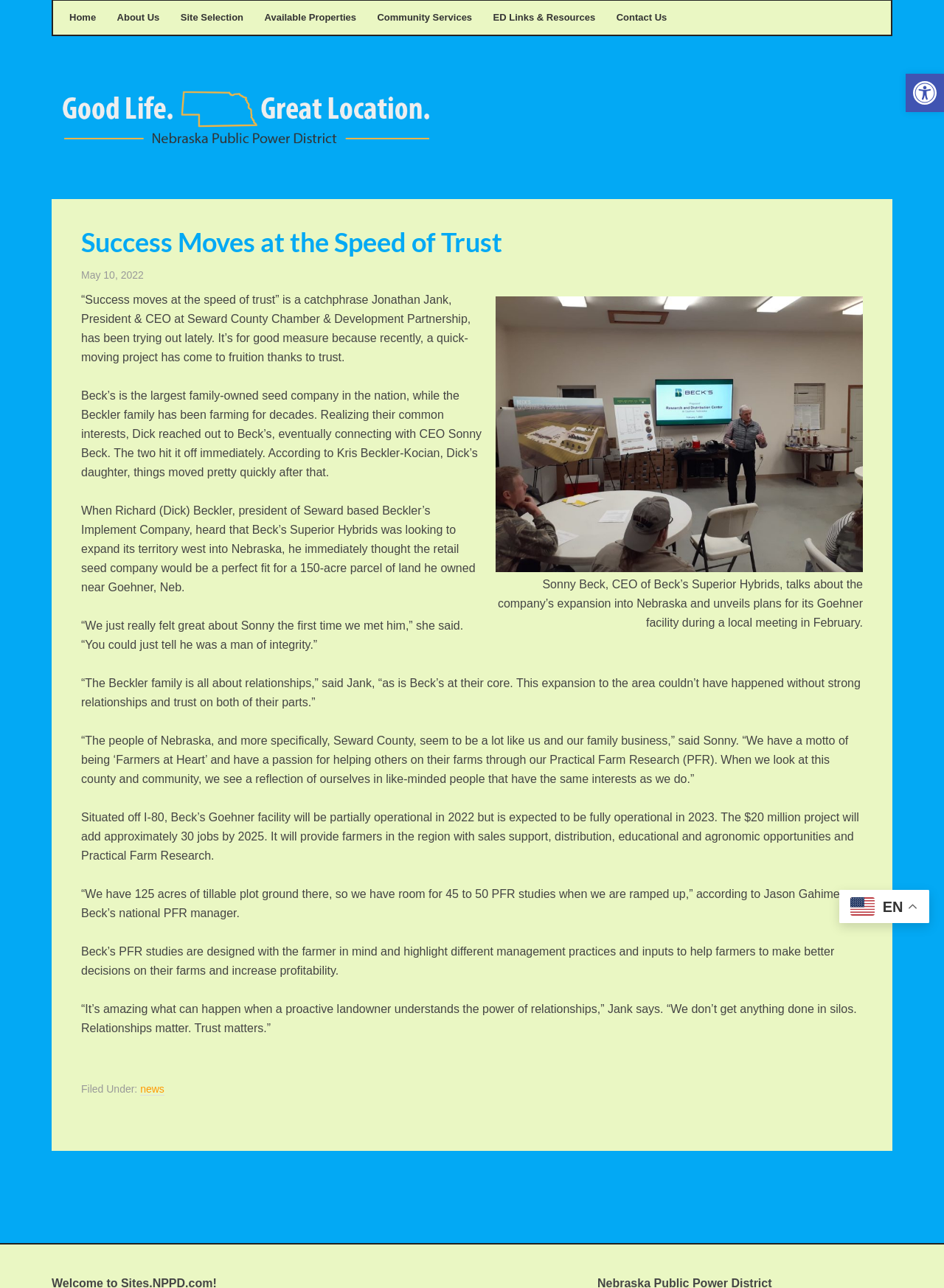What is the location of the new facility?
Please respond to the question with as much detail as possible.

According to the article, the new facility is located near Goehner, Nebraska, on a 150-acre parcel of land owned by Richard Beckler.